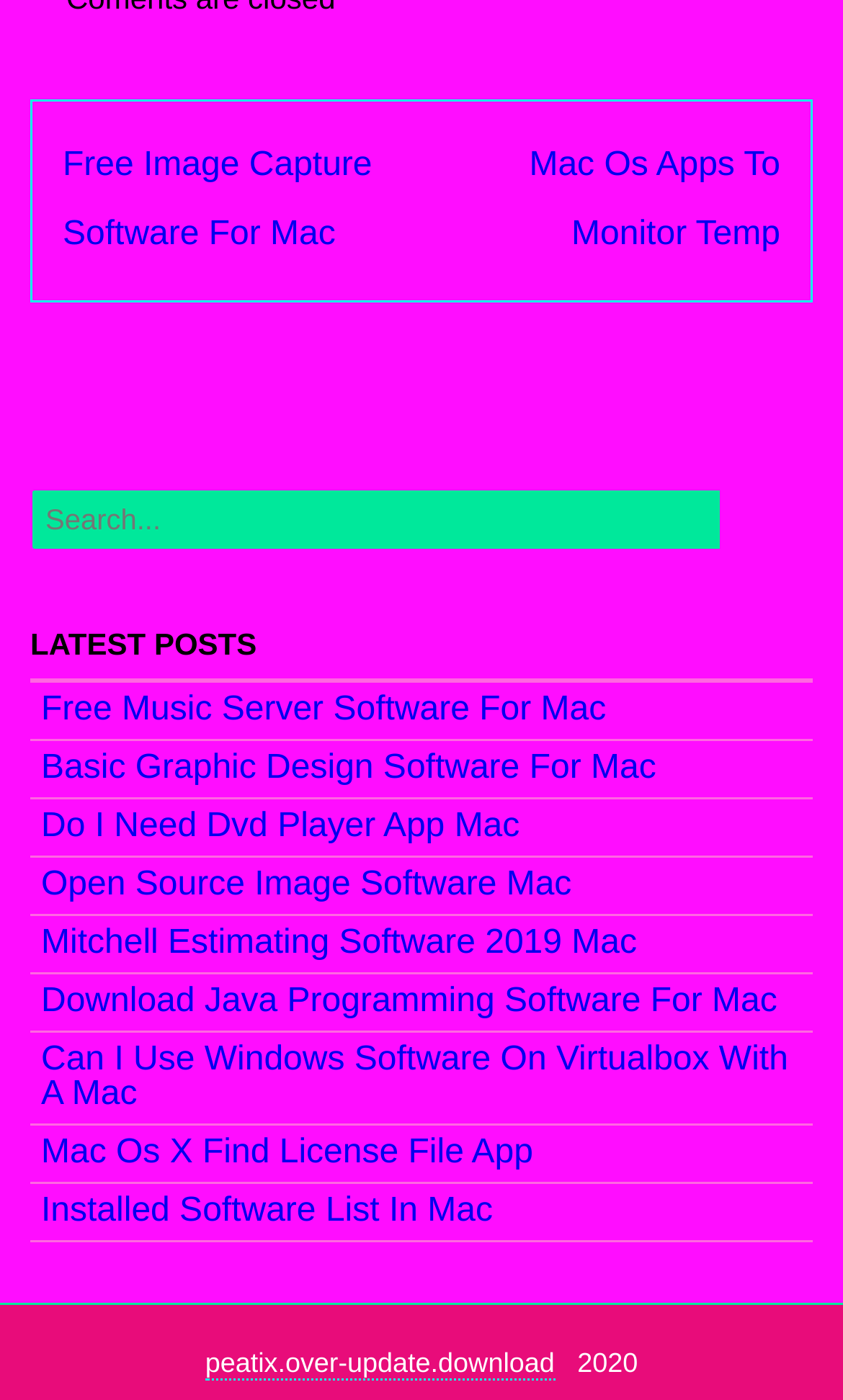Analyze the image and give a detailed response to the question:
What is the function of the links at the top of the webpage?

The links at the top of the webpage, labeled 'Post navigation', seem to be navigation links to other posts or pages on the website. They have titles such as 'Free Image Capture Software For Mac' and 'Mac Os Apps To Monitor Temp'.